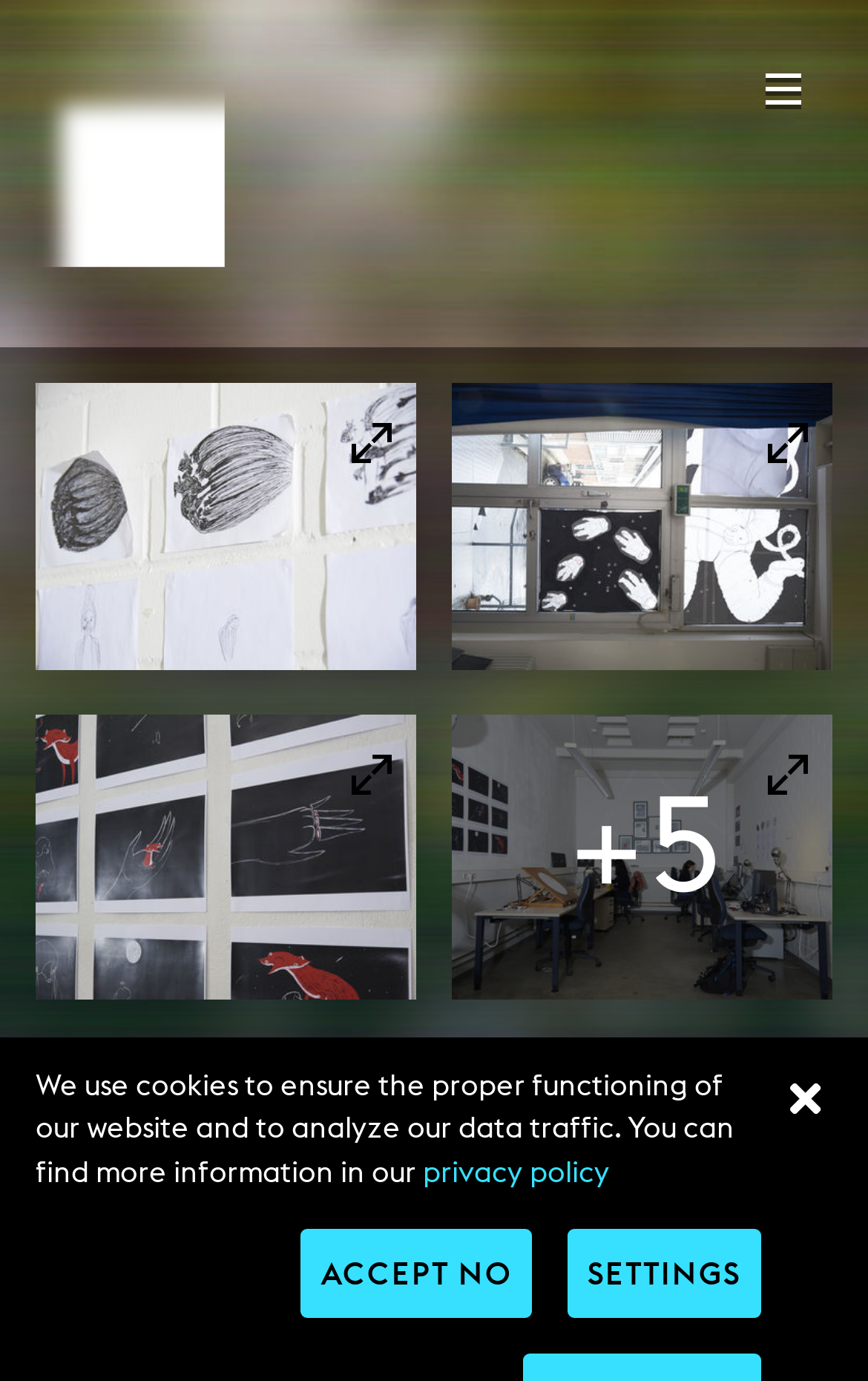Respond to the following question using a concise word or phrase: 
How many links are on the top right corner?

3